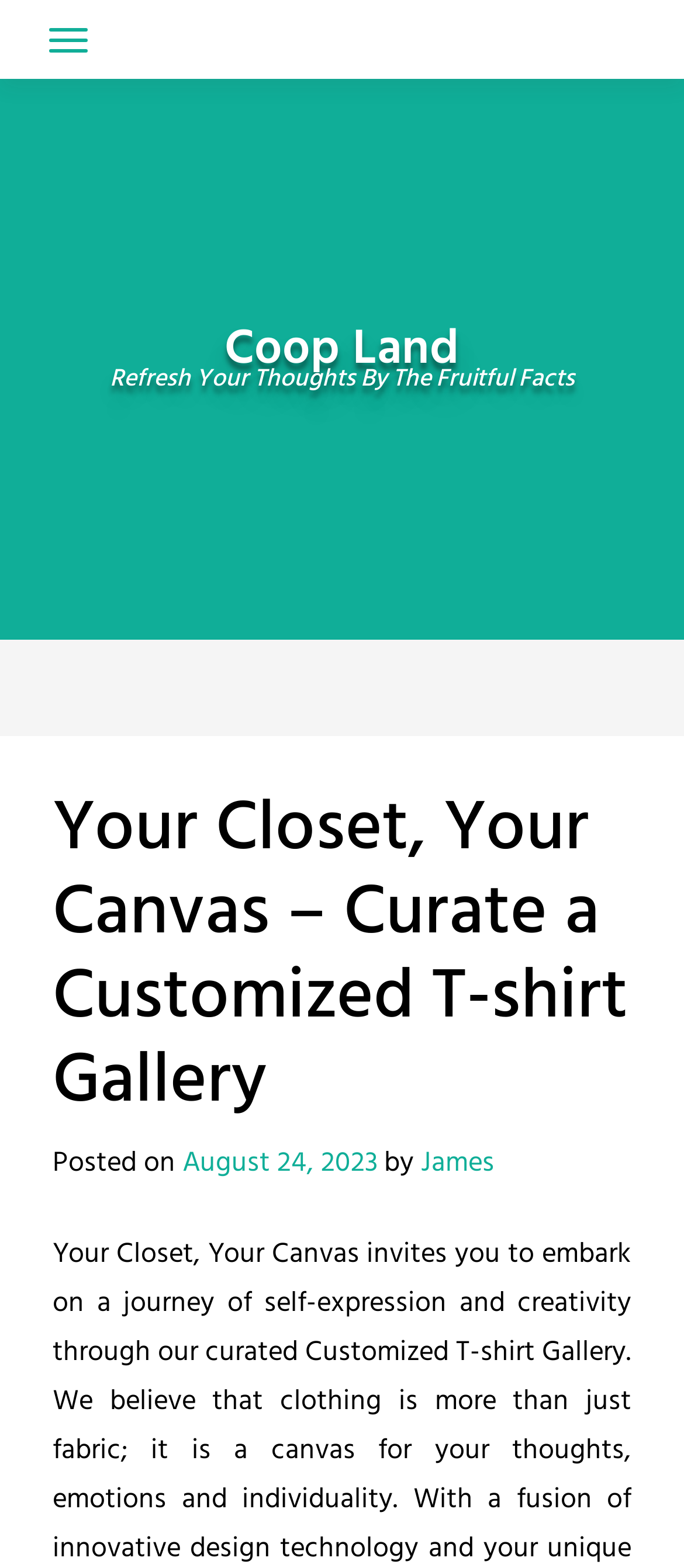Please extract the webpage's main title and generate its text content.

Your Closet, Your Canvas – Curate a Customized T-shirt Gallery